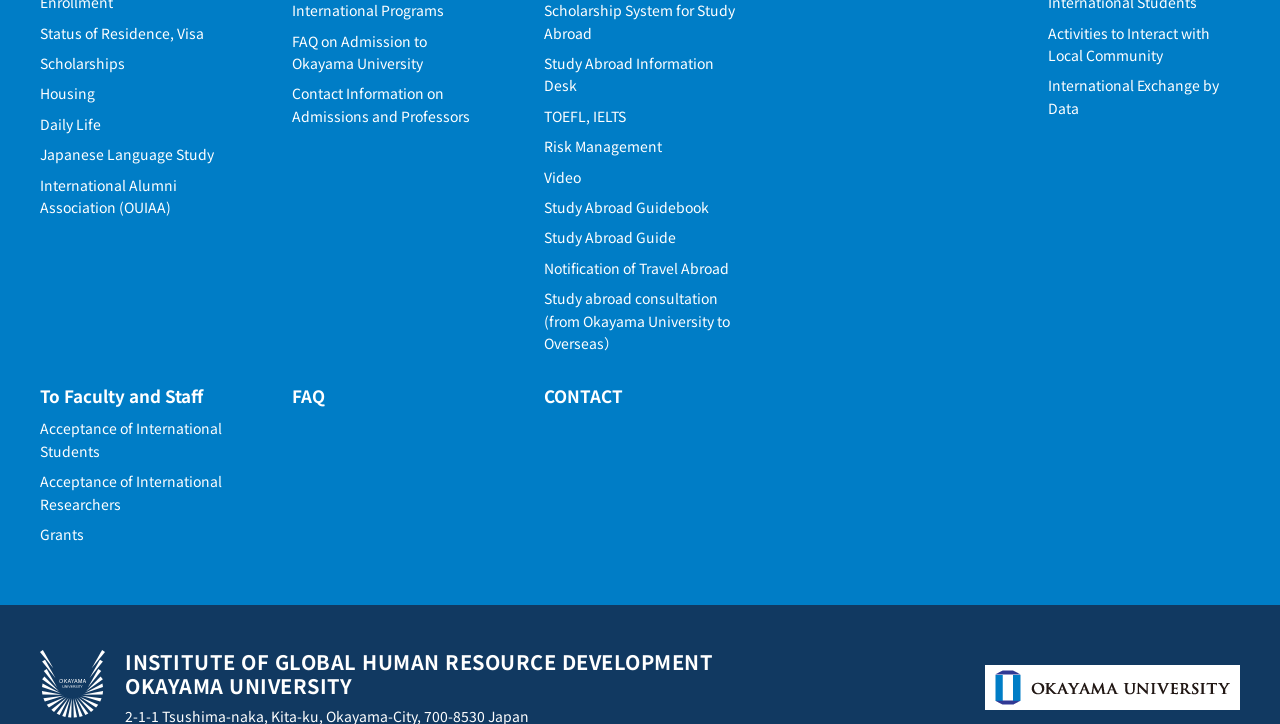Answer in one word or a short phrase: 
What is the theme of the links in the middle section?

Study abroad